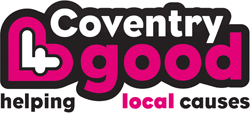Answer the following in one word or a short phrase: 
What is the tagline of the logo?

Helping local causes